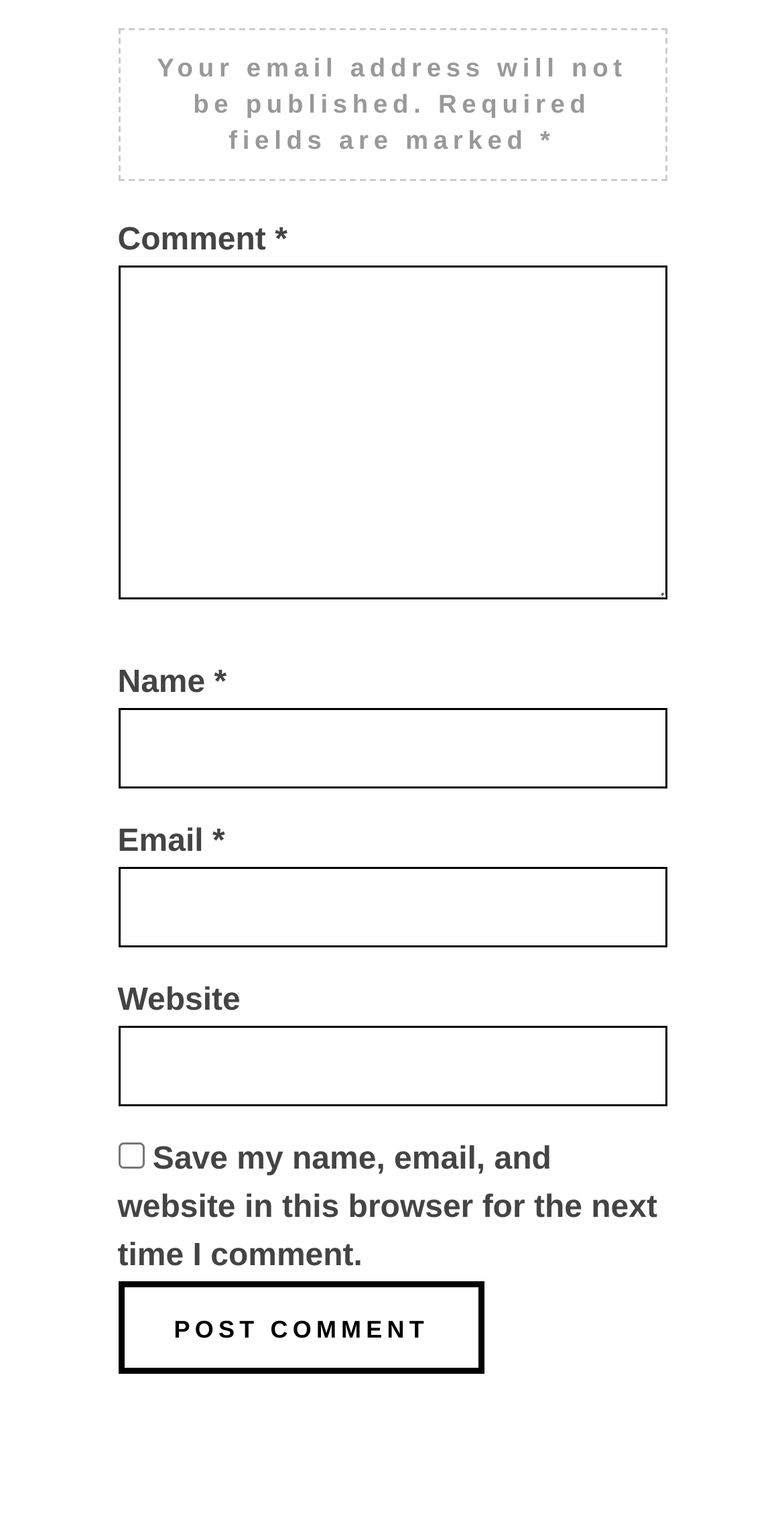What is the button at the bottom of the form for?
Refer to the image and provide a one-word or short phrase answer.

Post Comment